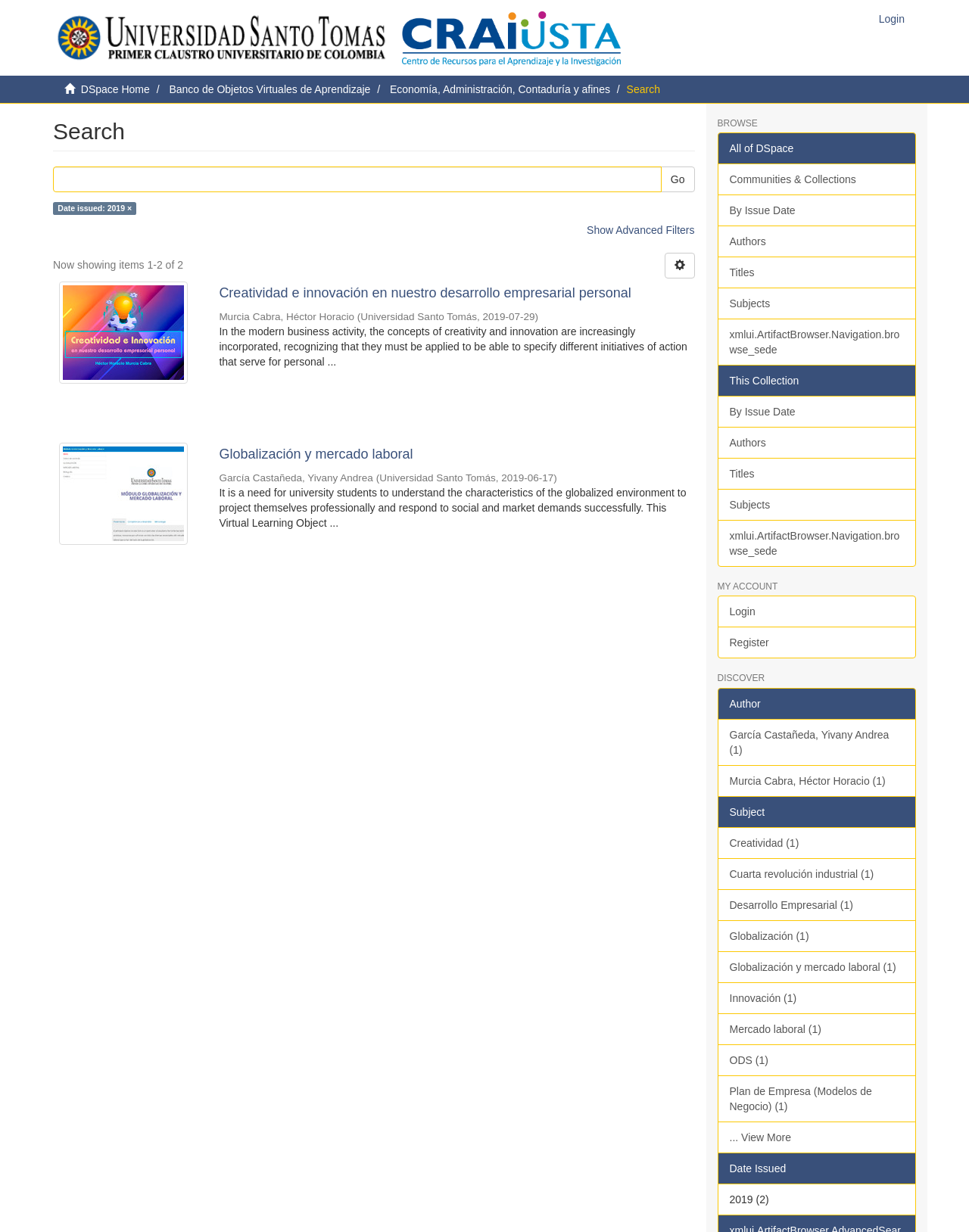Determine the bounding box coordinates for the clickable element to execute this instruction: "Show Advanced Filters". Provide the coordinates as four float numbers between 0 and 1, i.e., [left, top, right, bottom].

[0.606, 0.182, 0.717, 0.192]